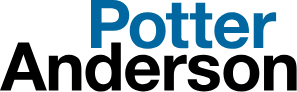Where is the law firm based? Refer to the image and provide a one-word or short phrase answer.

Delaware